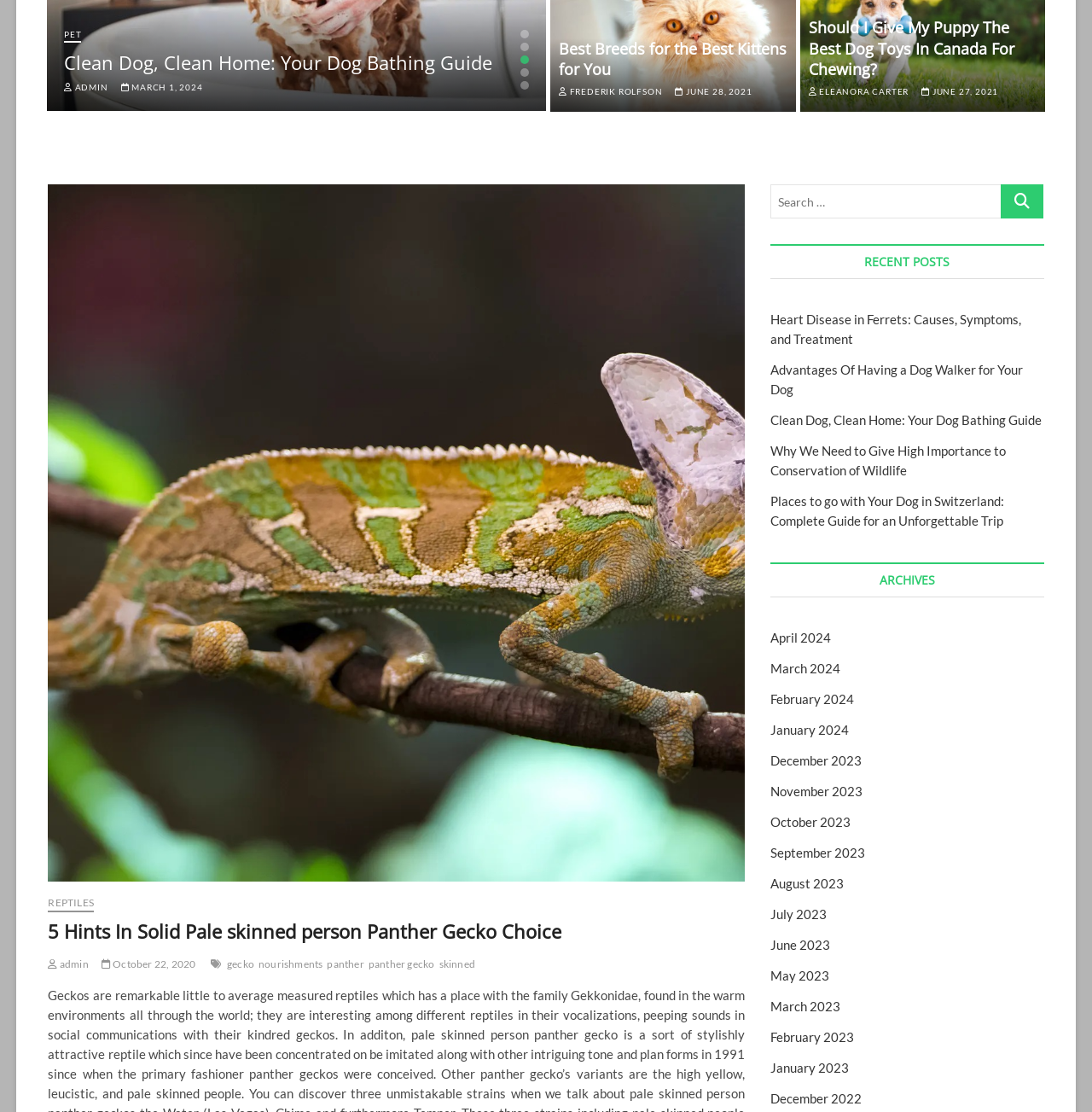Determine the bounding box coordinates of the UI element that matches the following description: "About Brita". The coordinates should be four float numbers between 0 and 1 in the format [left, top, right, bottom].

None